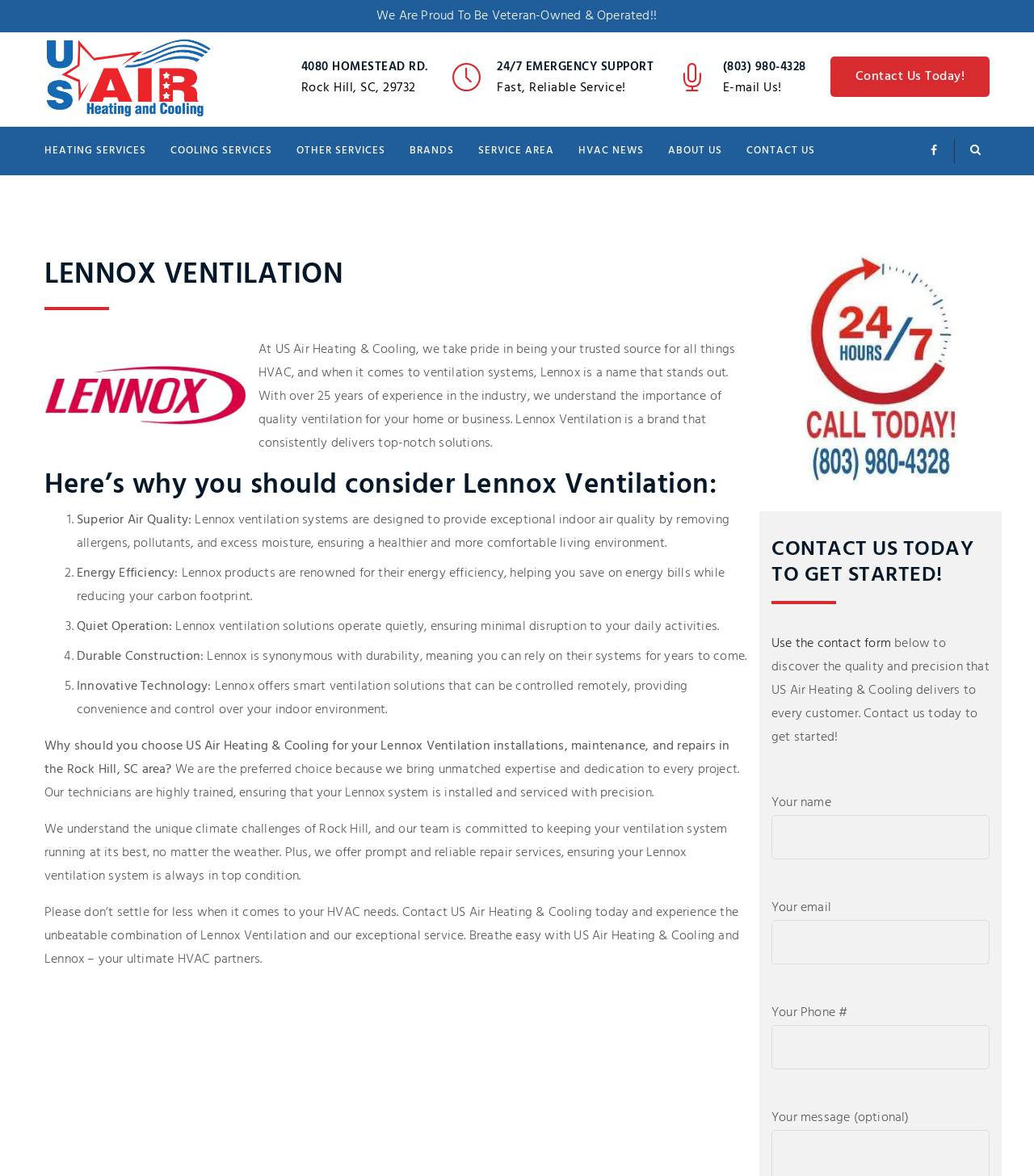From the screenshot, find the bounding box of the UI element matching this description: "name="your-email"". Supply the bounding box coordinates in the form [left, top, right, bottom], each a float between 0 and 1.

[0.746, 0.783, 0.957, 0.82]